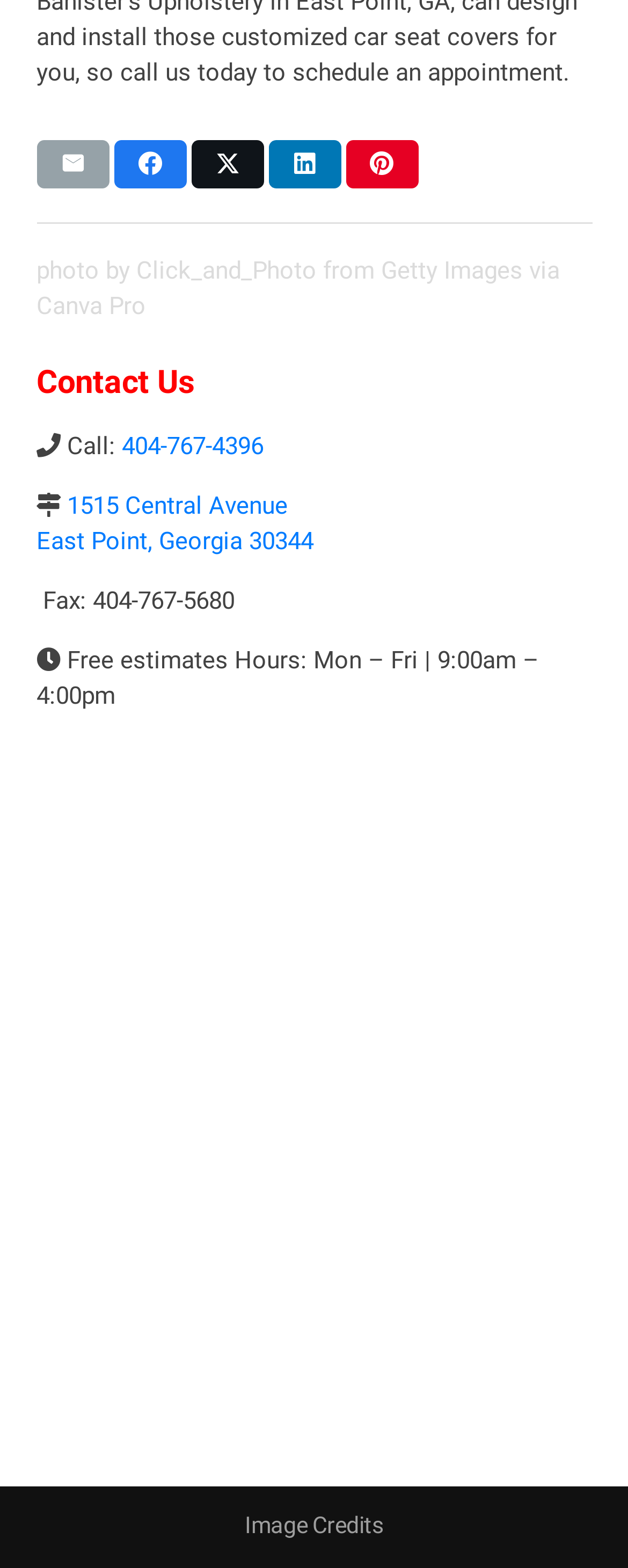Locate the bounding box coordinates of the element I should click to achieve the following instruction: "View Image Credits".

[0.39, 0.965, 0.61, 0.981]